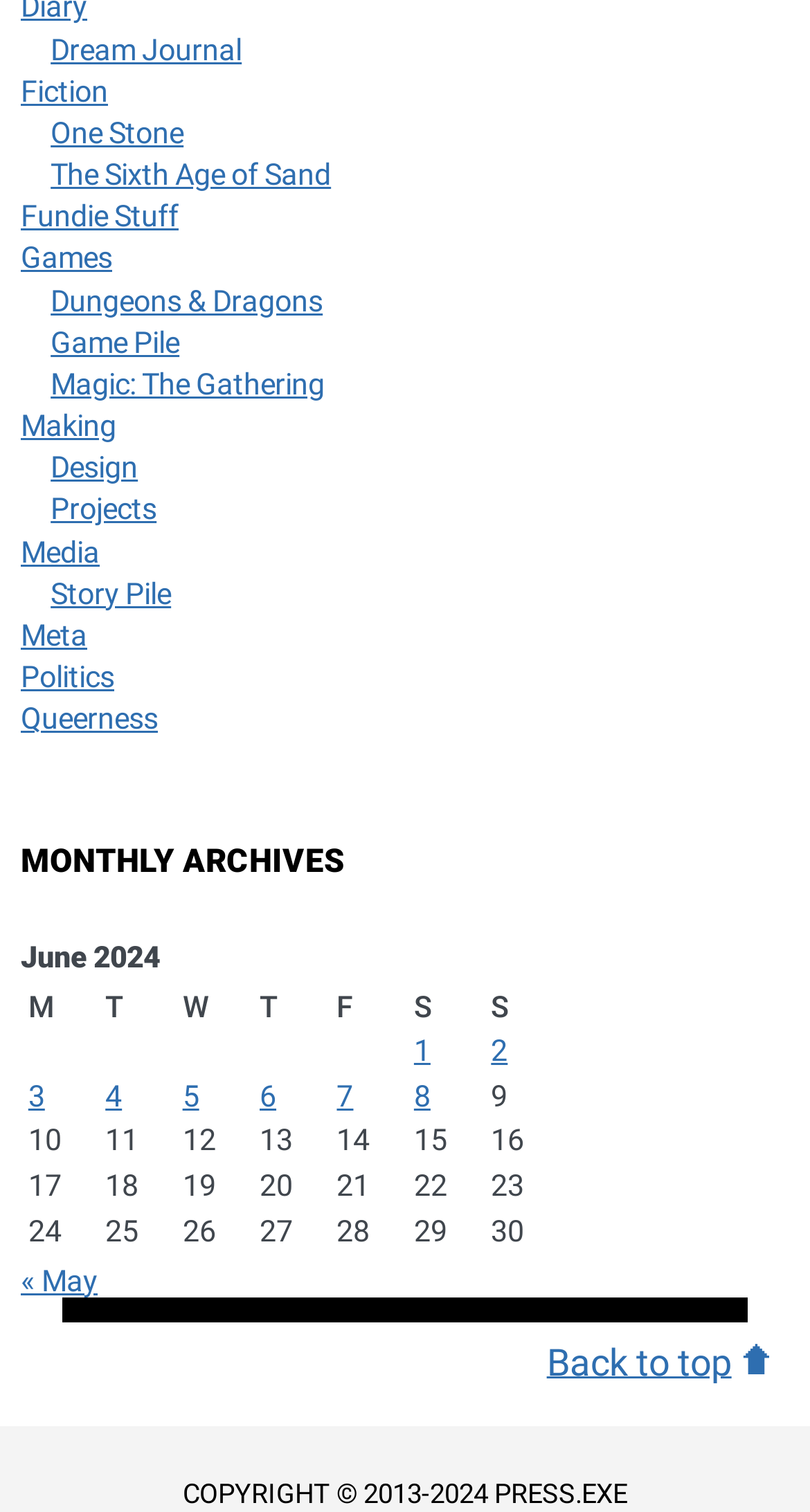Answer the question using only a single word or phrase: 
What is the text of the link at the bottom of the webpage?

Back to top